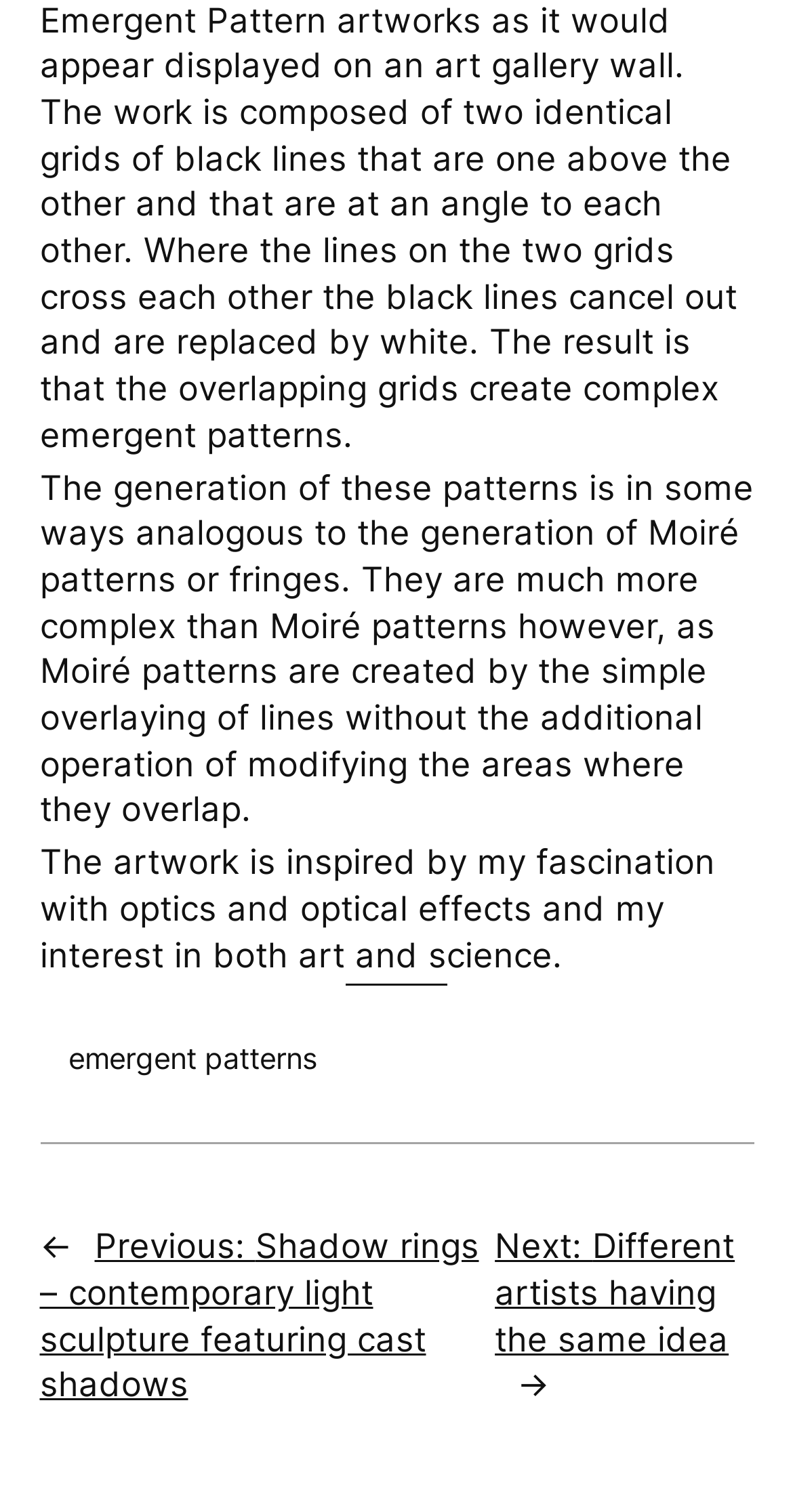Review the image closely and give a comprehensive answer to the question: What is the artwork inspired by?

The artwork is inspired by the author's fascination with optics and optical effects, as well as their interest in both art and science, as mentioned in the third paragraph of the webpage.